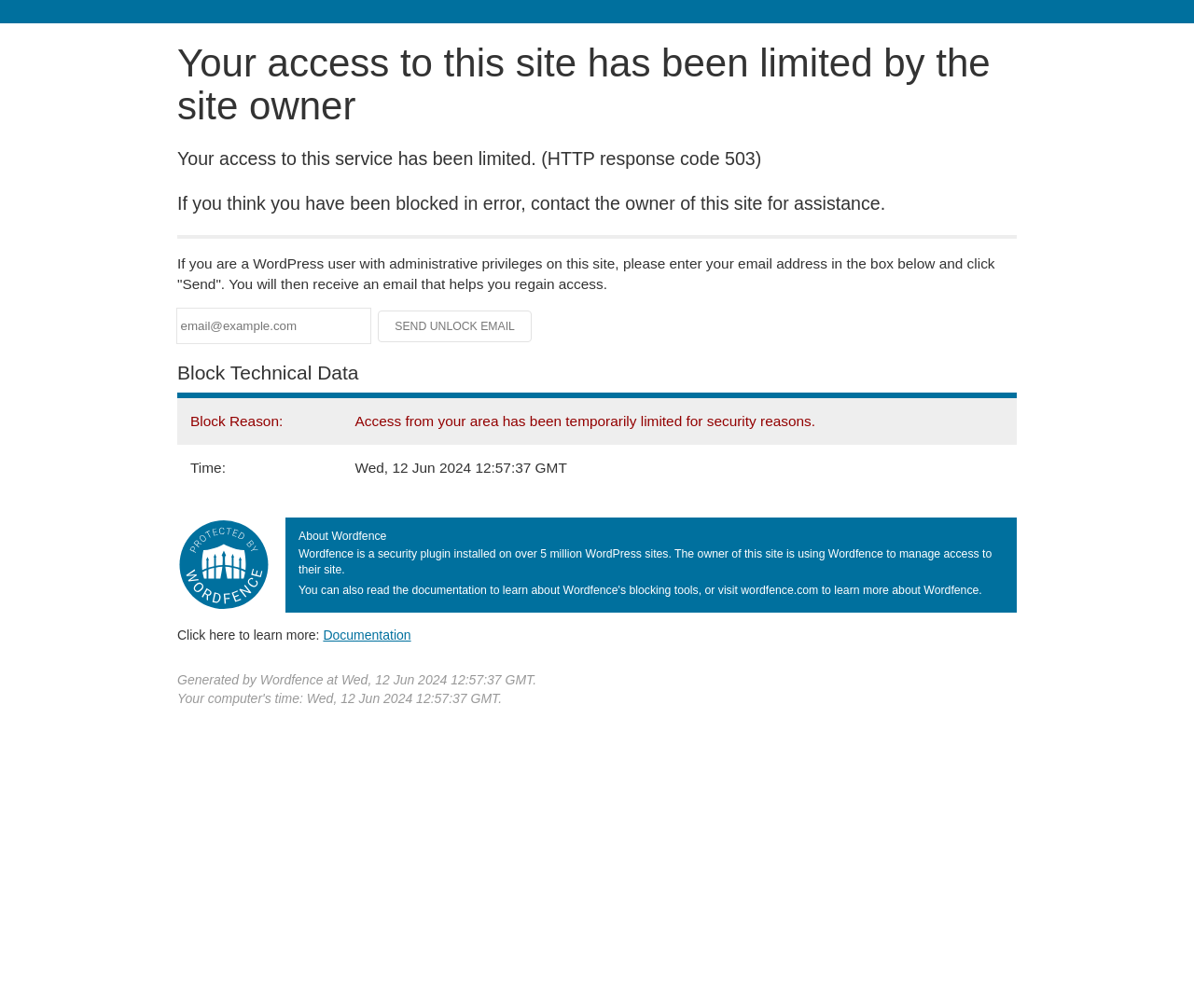Generate the text content of the main headline of the webpage.

Your access to this site has been limited by the site owner